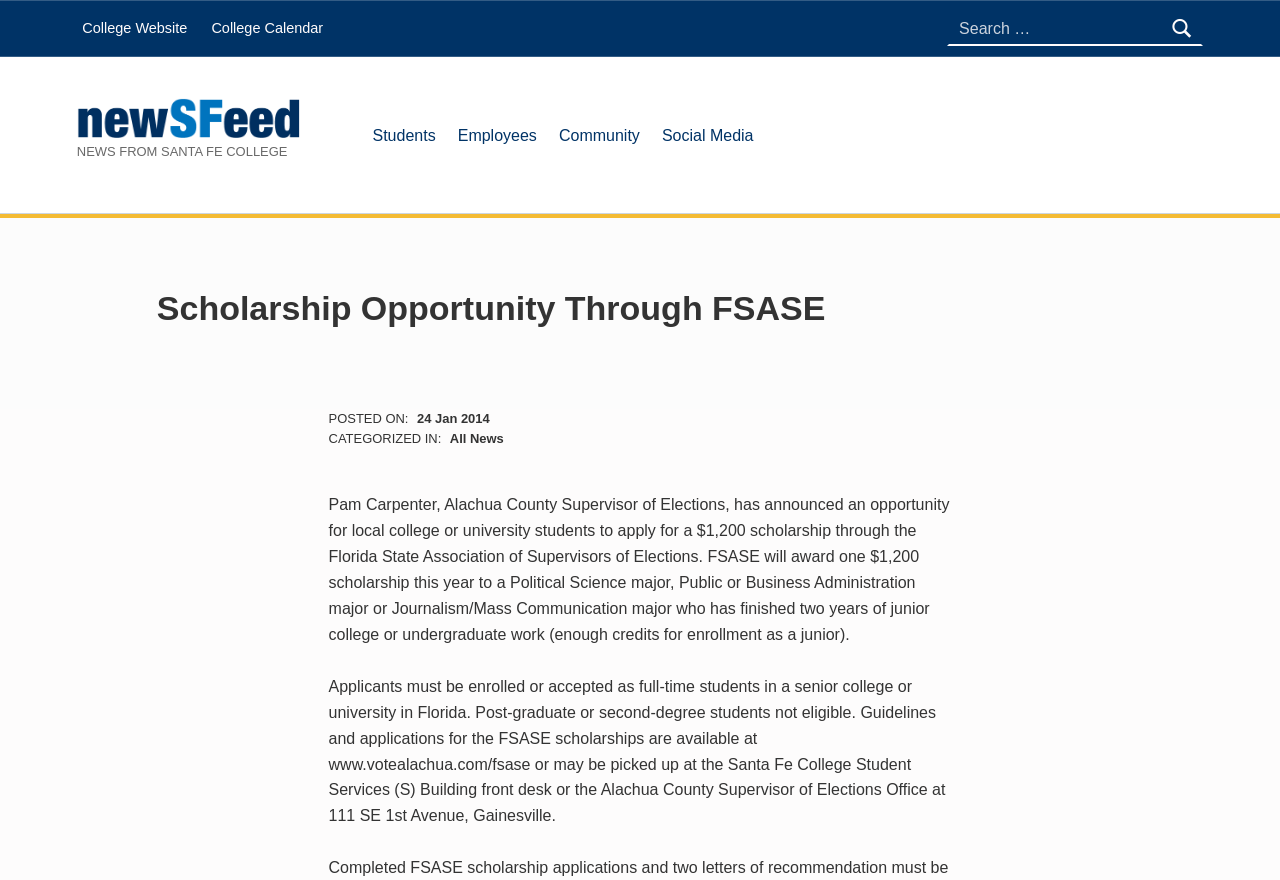Highlight the bounding box coordinates of the element you need to click to perform the following instruction: "Go to College Website."

[0.06, 0.023, 0.151, 0.043]